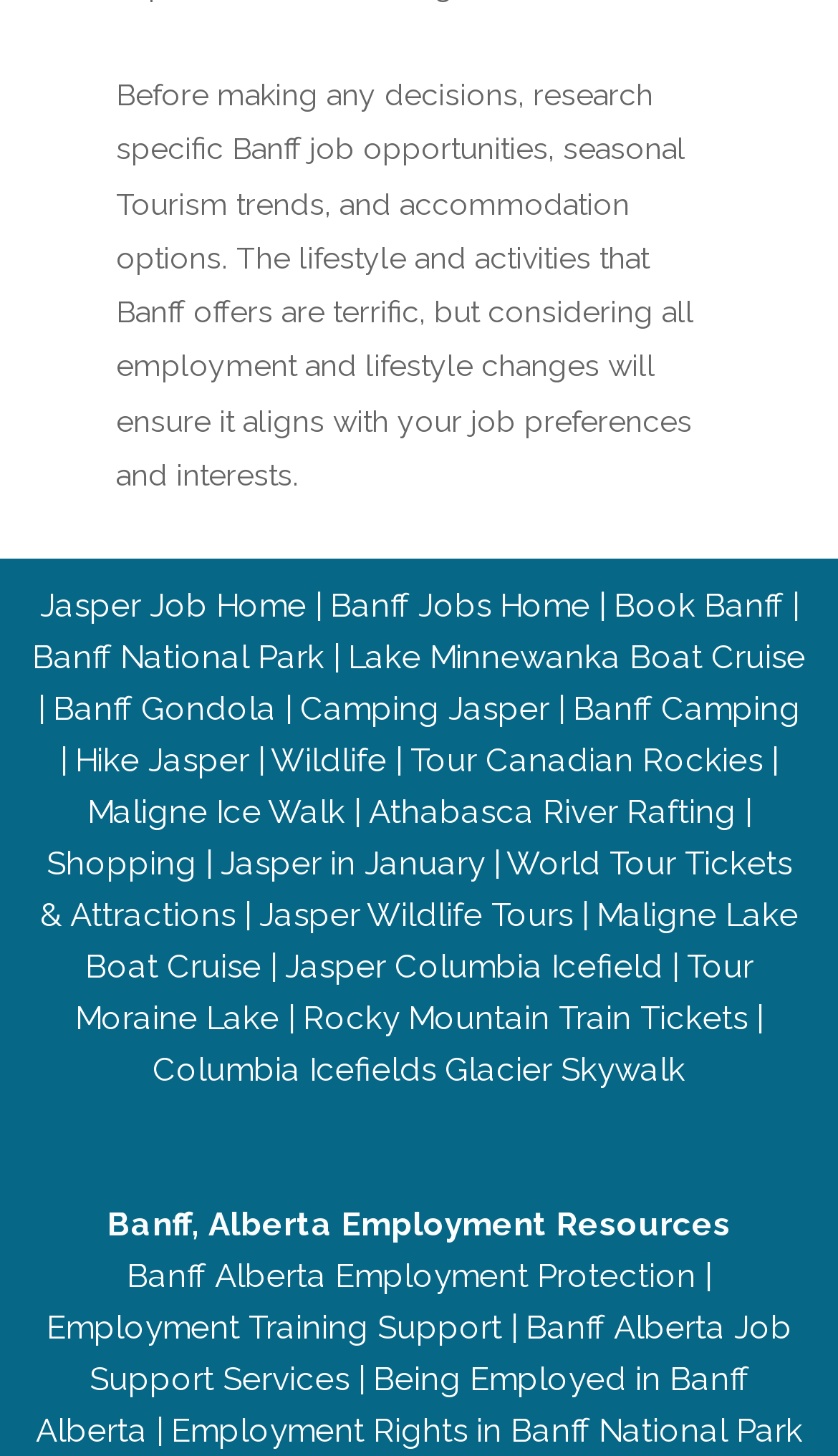Please determine the bounding box coordinates for the UI element described here. Use the format (top-left x, top-left y, bottom-right x, bottom-right y) with values bounded between 0 and 1: Banff Camping

[0.683, 0.473, 0.955, 0.5]